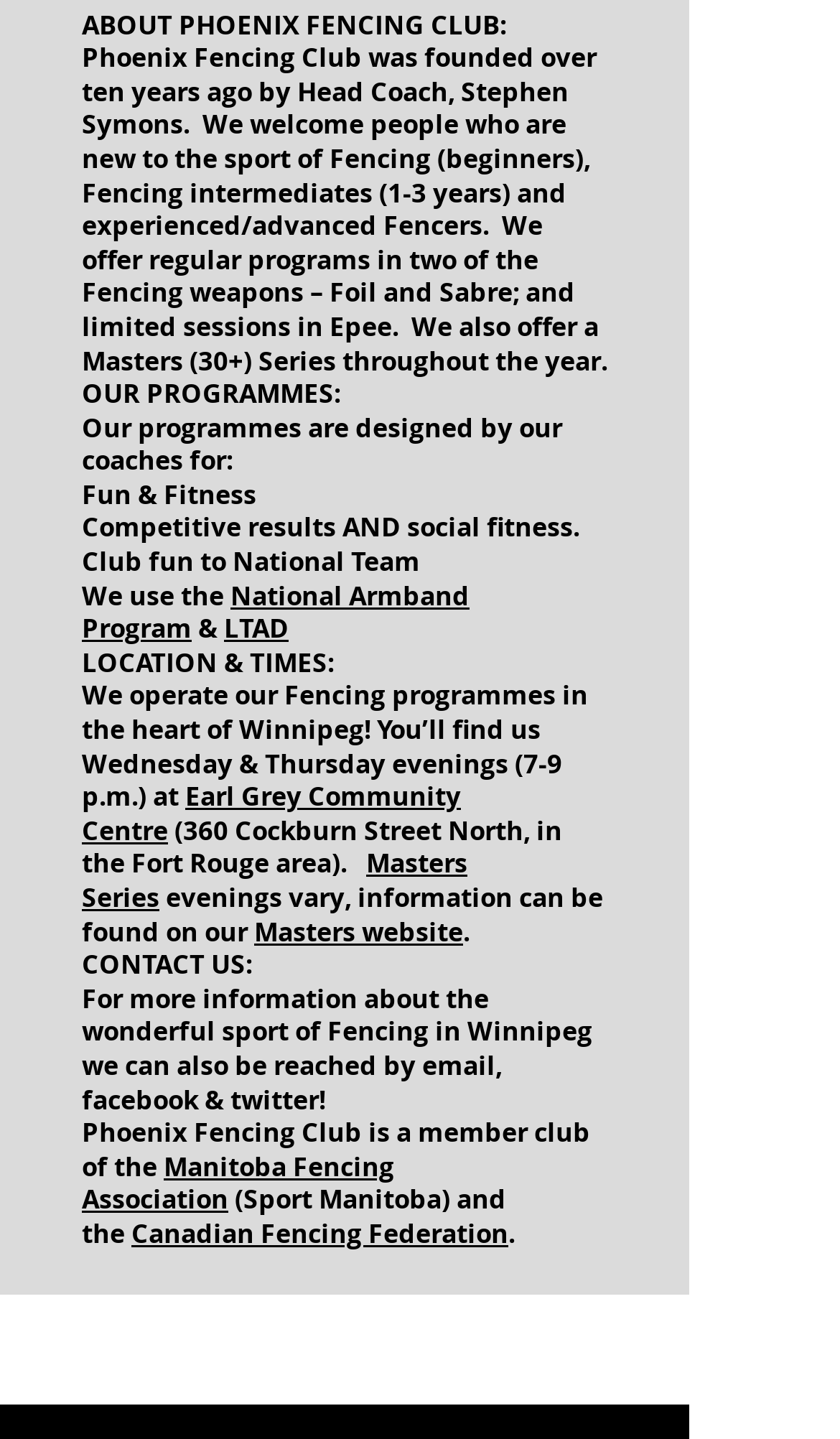Using the description "Masters website", locate and provide the bounding box of the UI element.

[0.303, 0.634, 0.551, 0.66]